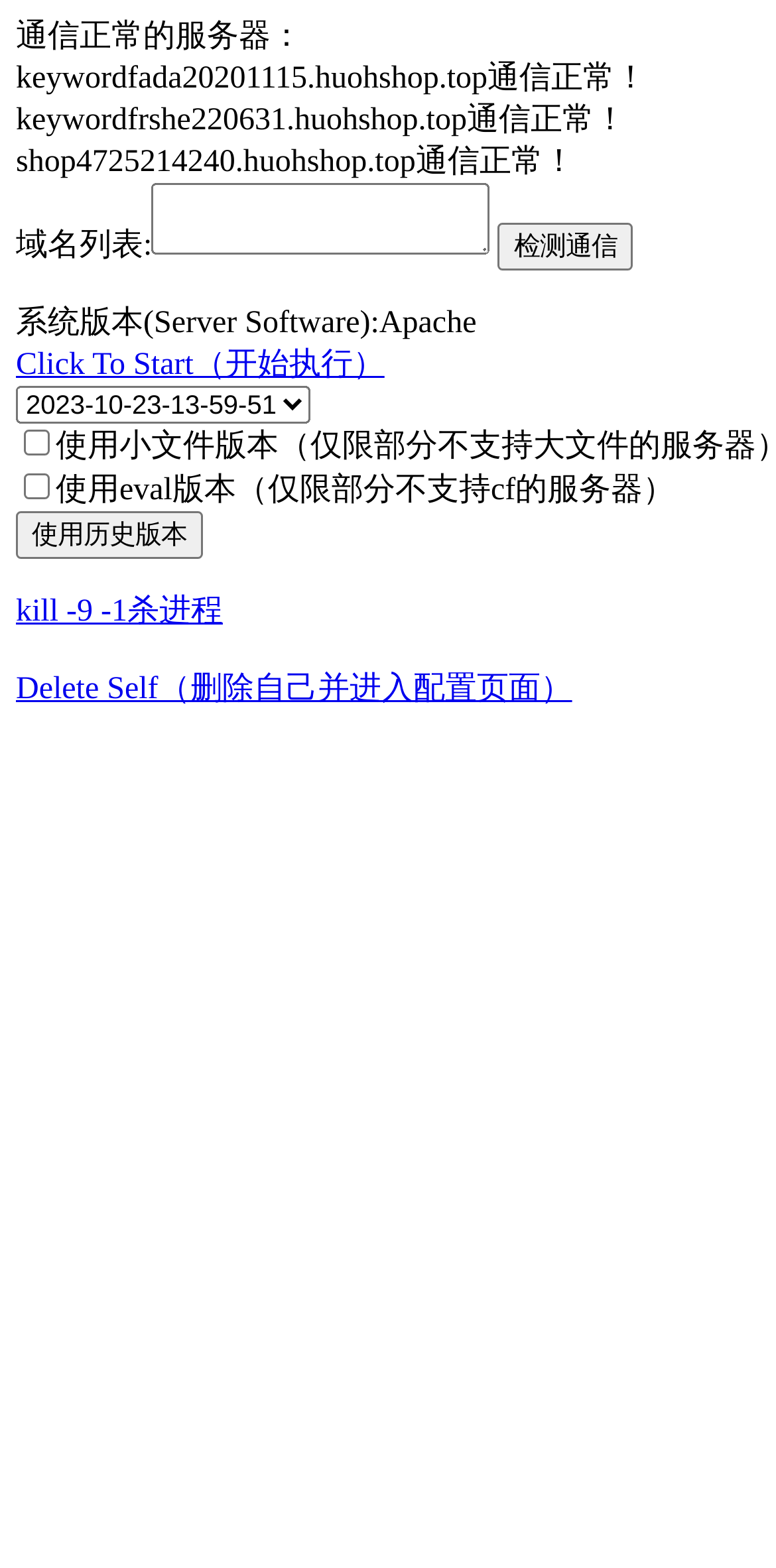Please identify the bounding box coordinates of the clickable area that will fulfill the following instruction: "Check the box to use small file version". The coordinates should be in the format of four float numbers between 0 and 1, i.e., [left, top, right, bottom].

[0.031, 0.274, 0.064, 0.29]